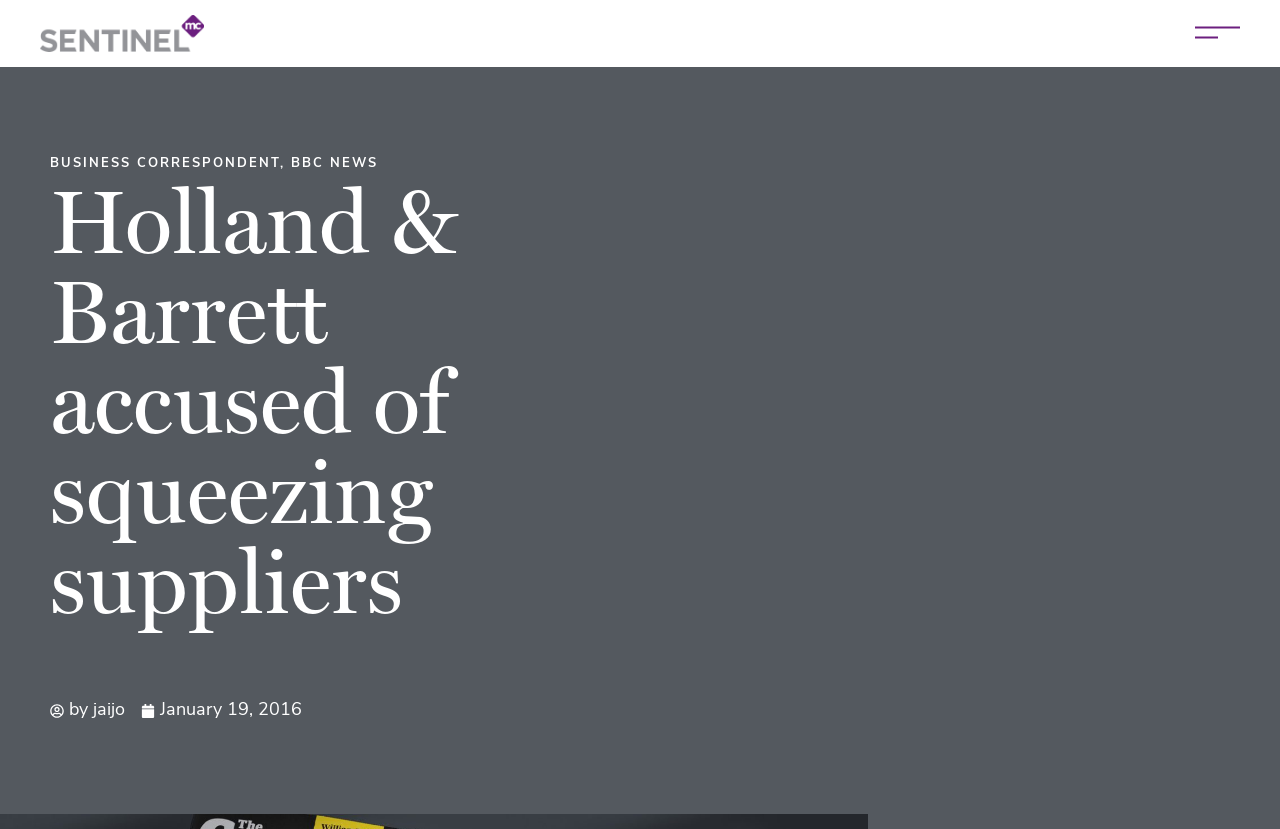Bounding box coordinates are specified in the format (top-left x, top-left y, bottom-right x, bottom-right y). All values are floating point numbers bounded between 0 and 1. Please provide the bounding box coordinate of the region this sentence describes: Business correspondent, BBC News

[0.039, 0.189, 0.295, 0.205]